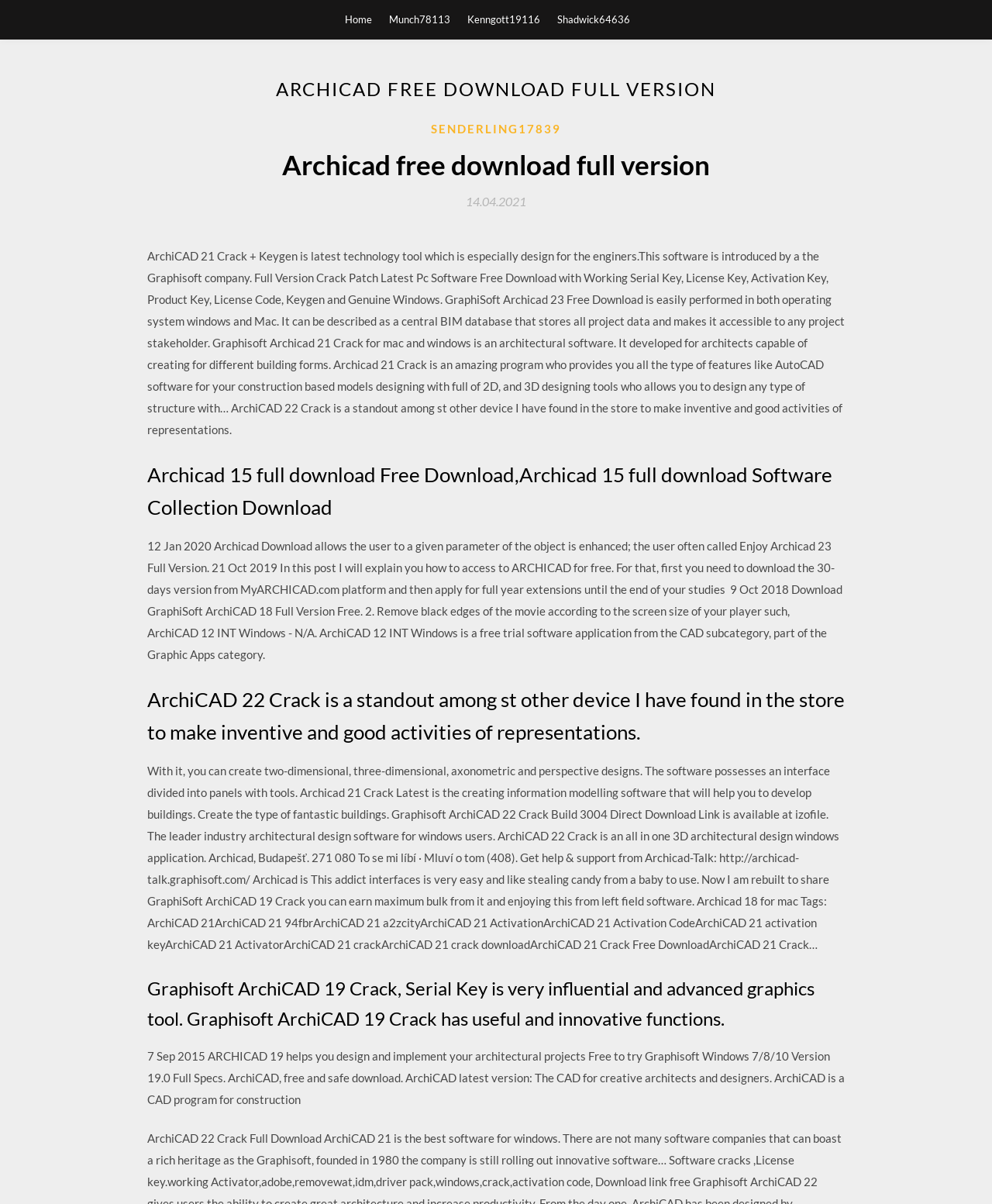Give a concise answer of one word or phrase to the question: 
What is the operating system that ArchiCAD 23 can be performed on?

Windows and Mac